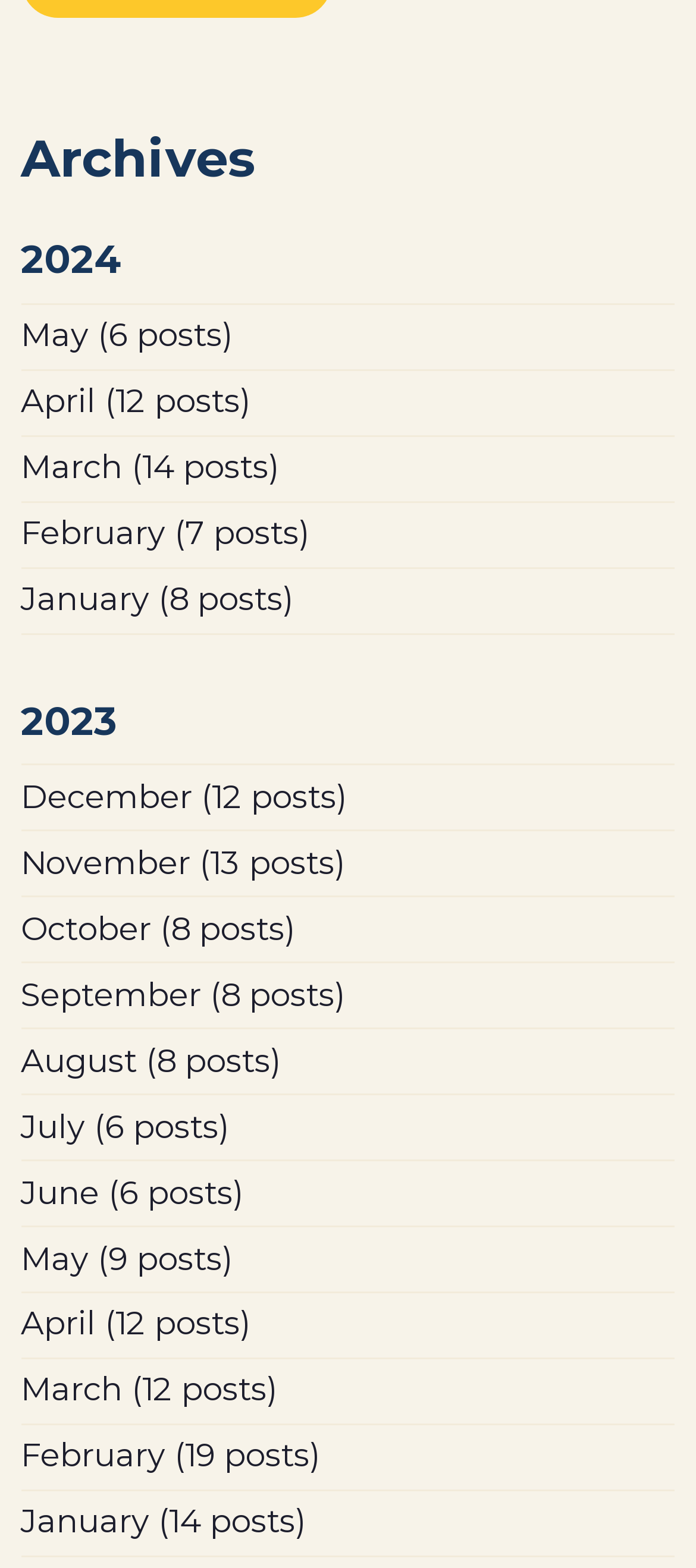Please find the bounding box coordinates of the clickable region needed to complete the following instruction: "View Archives". The bounding box coordinates must consist of four float numbers between 0 and 1, i.e., [left, top, right, bottom].

[0.03, 0.081, 0.97, 0.121]